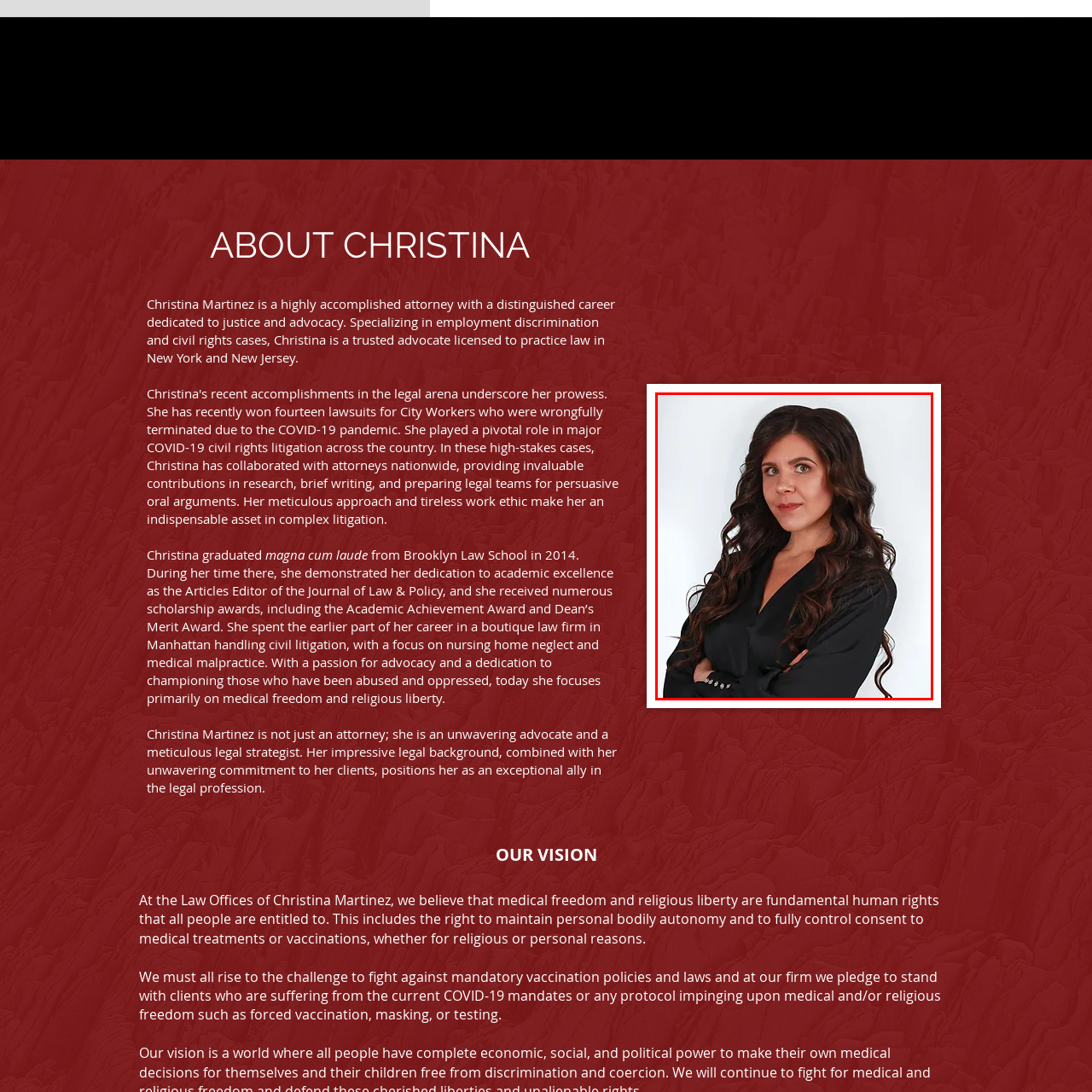What is Christina Martinez's educational background?
Examine the image highlighted by the red bounding box and answer briefly with one word or a short phrase.

Brooklyn Law School